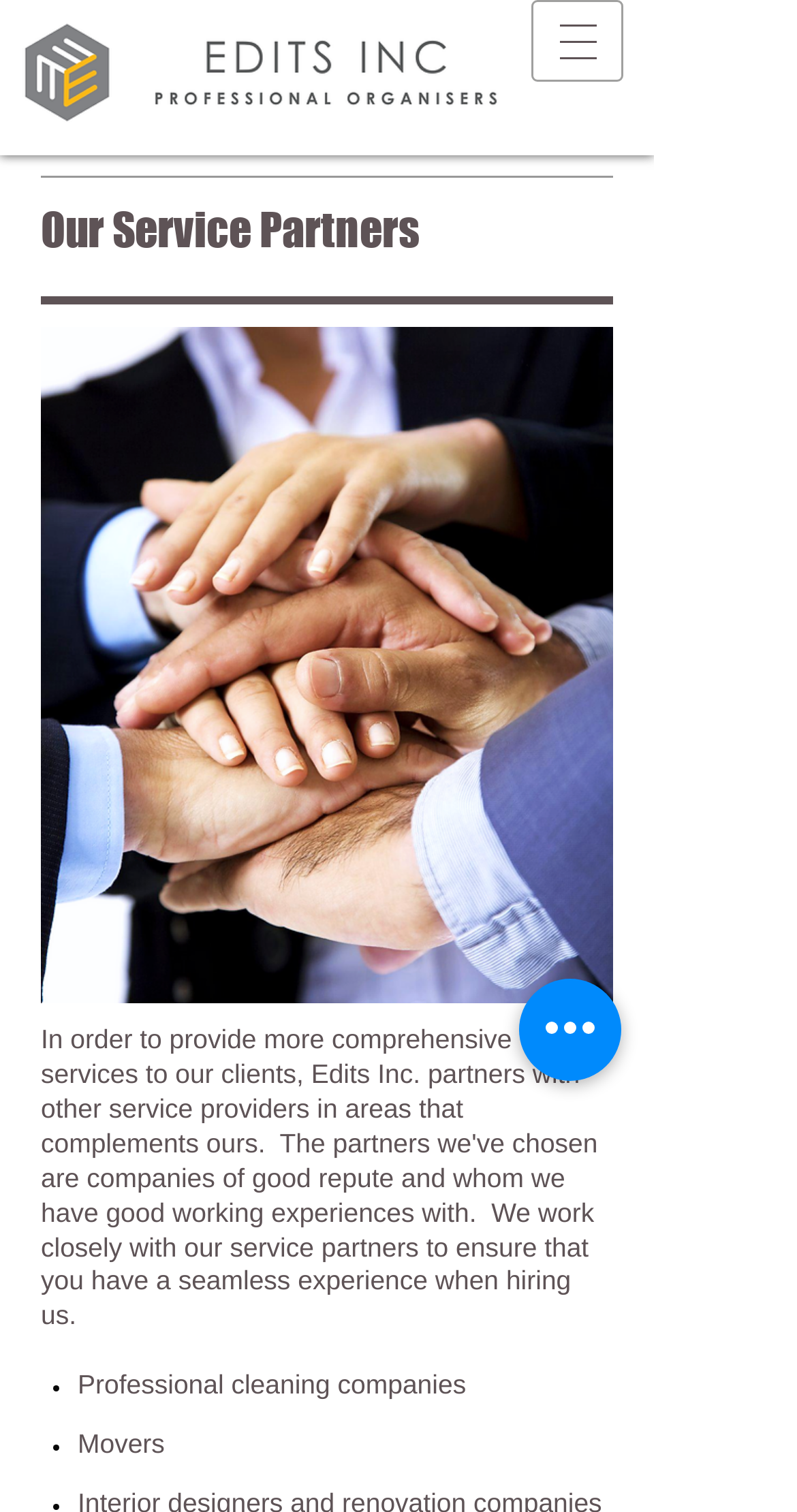Respond to the question with just a single word or phrase: 
What is the function of the button with a popup menu?

Site navigation